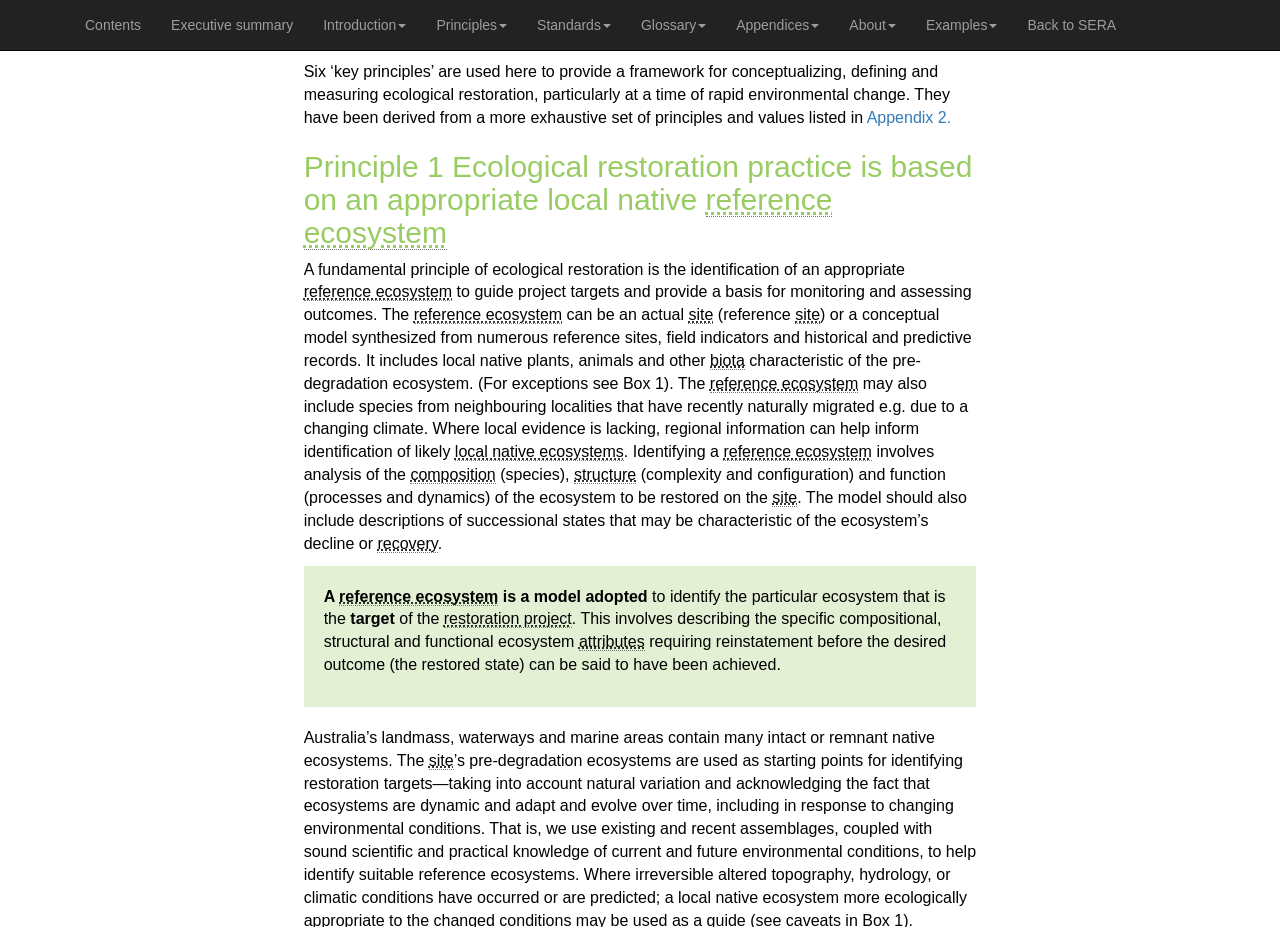Please determine the bounding box coordinates of the area that needs to be clicked to complete this task: 'Click the 'Appendix 2.' link'. The coordinates must be four float numbers between 0 and 1, formatted as [left, top, right, bottom].

[0.677, 0.117, 0.743, 0.136]